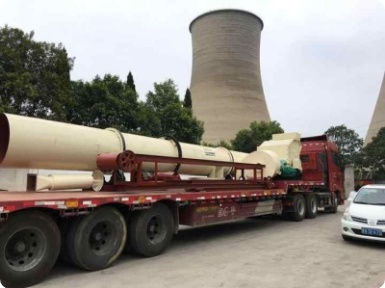Provide a brief response to the question below using one word or phrase:
What are the structures in the background?

Cooling towers